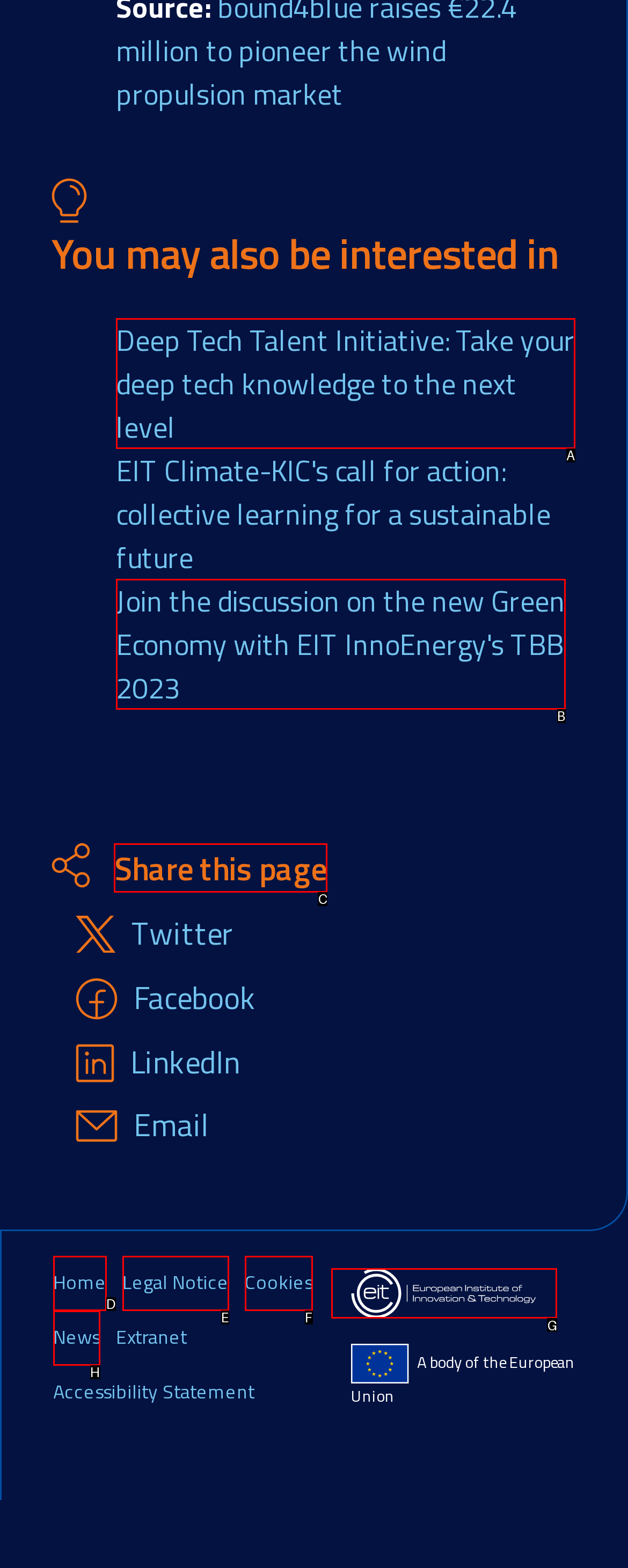Select the HTML element that needs to be clicked to perform the task: Share this page on social media. Reply with the letter of the chosen option.

C